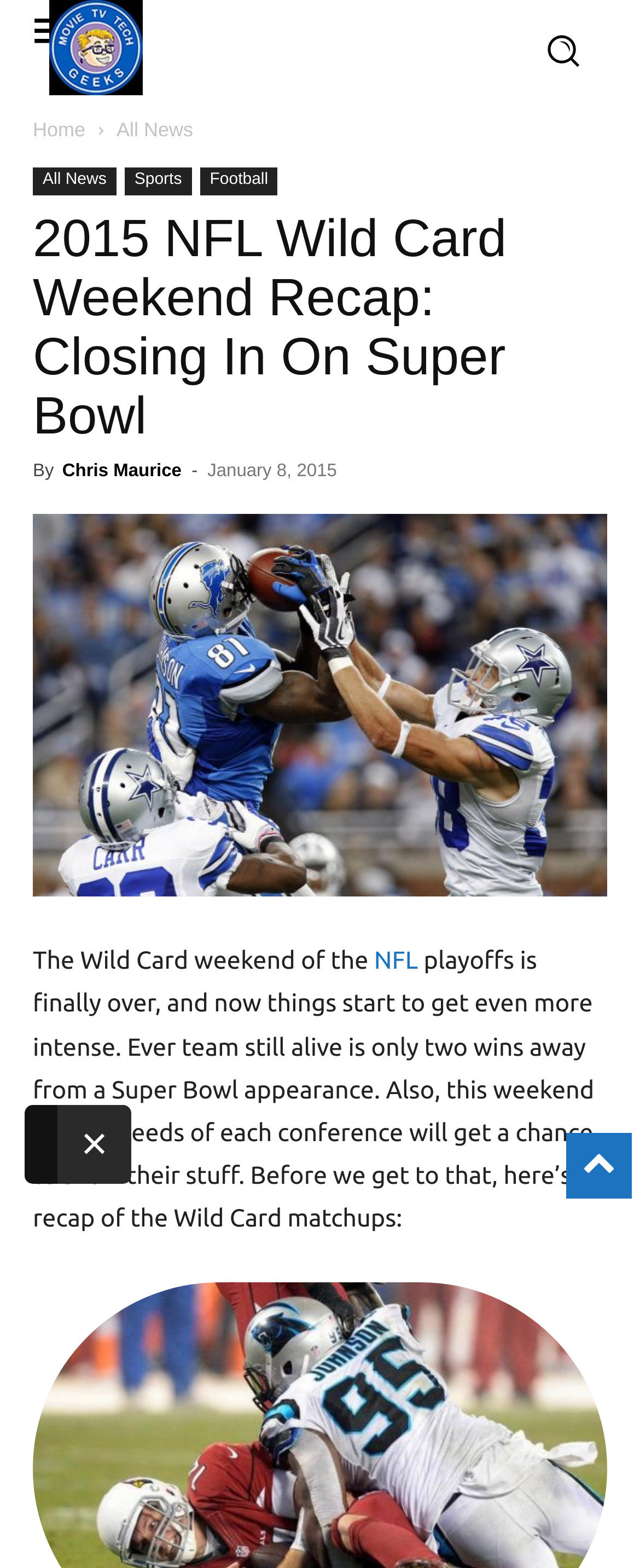Generate a comprehensive description of the webpage.

The webpage is about the 2015 NFL Wild Card Weekend Recap, with a focus on the teams that are still alive and their journey to the Super Bowl. At the top left of the page, there is a logo of Movie TV Tech Geeks News, accompanied by a link to the home page and another link to All News. Below these links, there is a header section that displays the title of the article, "2015 NFL Wild Card Weekend Recap: Closing In On Super Bowl", along with the author's name, Chris Maurice, and the date of publication, January 8, 2015.

To the right of the header section, there is a large image that takes up most of the width of the page, depicting a scene from the Dallas Cowboys vs Detroit Lions NFL 2015 wildcard game. Below this image, there is a block of text that summarizes the current state of the NFL playoffs, mentioning that every team still alive is only two wins away from a Super Bowl appearance.

At the top right of the page, there is a small image, and at the bottom left, there is a button labeled "Close ×". The overall layout of the page is organized, with clear headings and concise text, making it easy to navigate and read.